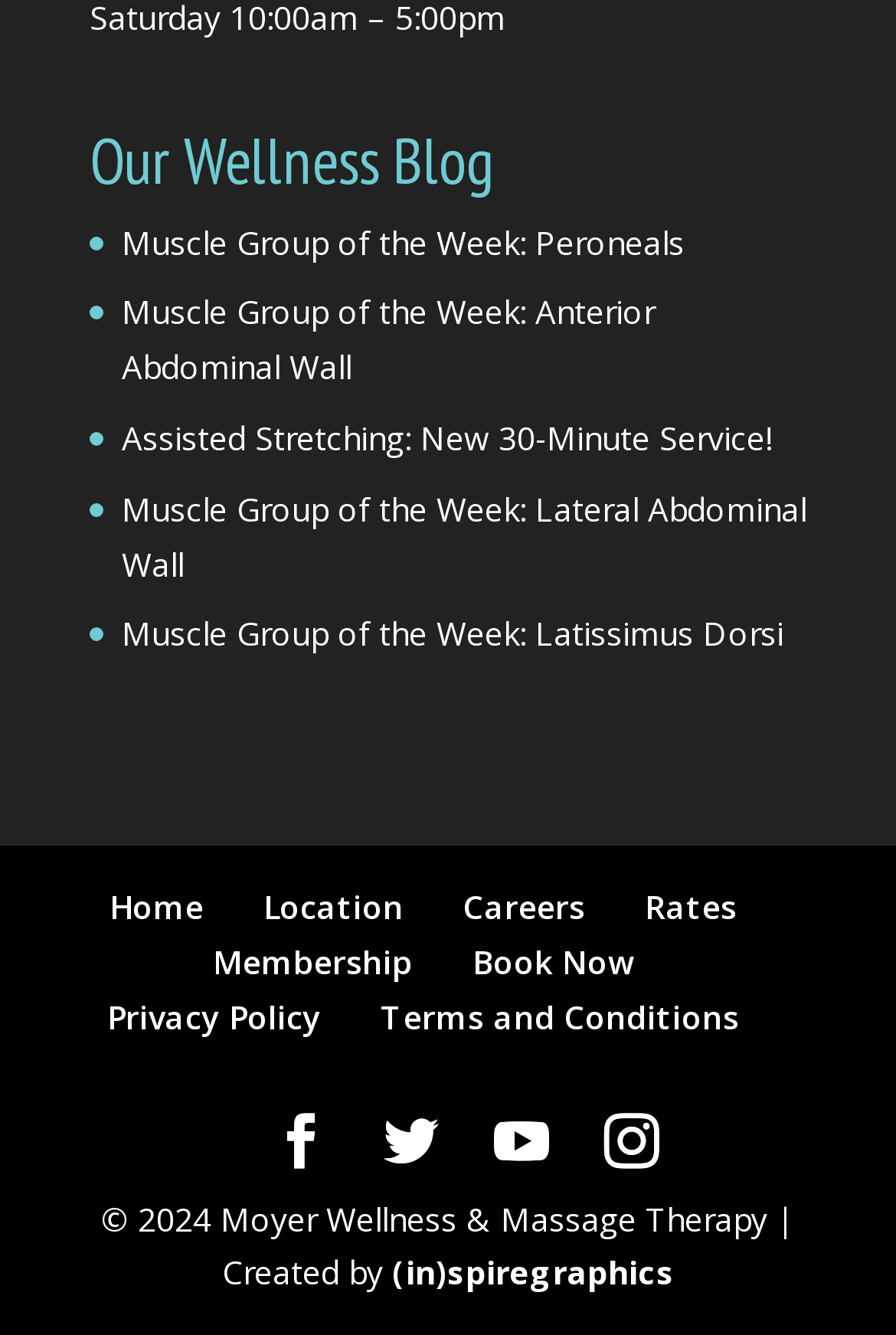How many muscle groups are featured on the webpage?
Use the image to answer the question with a single word or phrase.

4